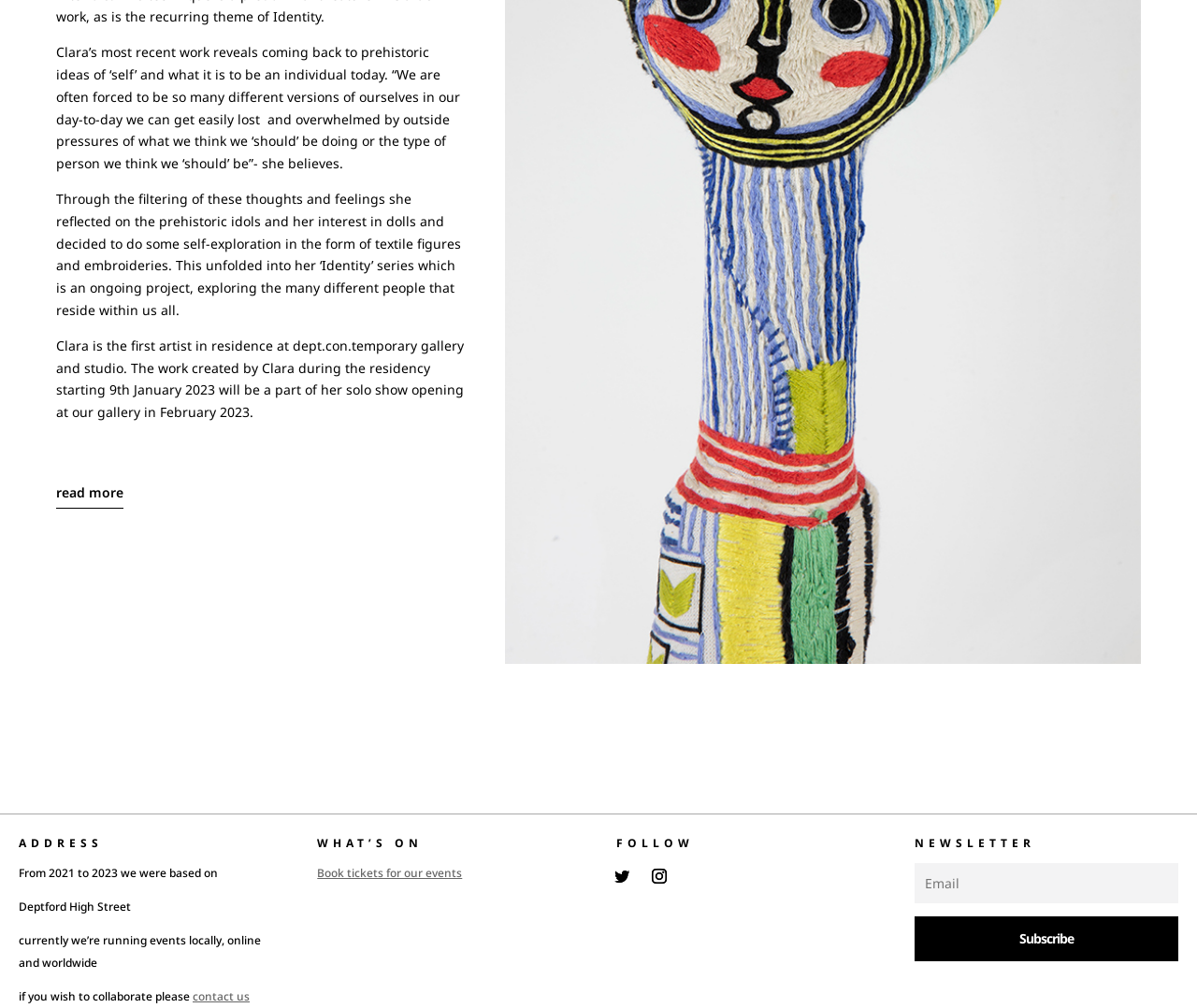Bounding box coordinates should be provided in the format (top-left x, top-left y, bottom-right x, bottom-right y) with all values between 0 and 1. Identify the bounding box for this UI element: Next

[0.948, 0.163, 0.986, 0.208]